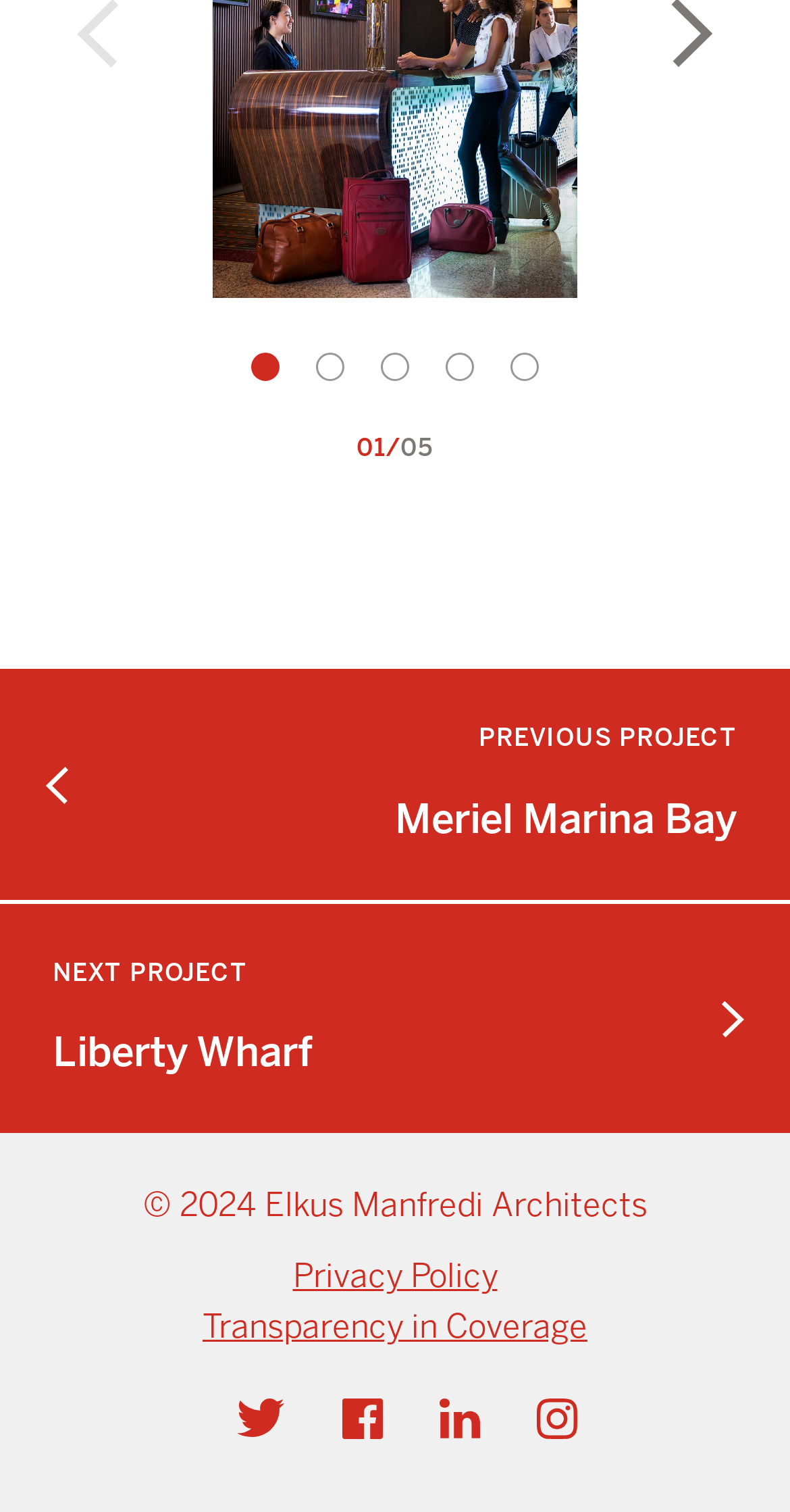Respond to the question below with a single word or phrase:
What is the year of the copyright?

2024